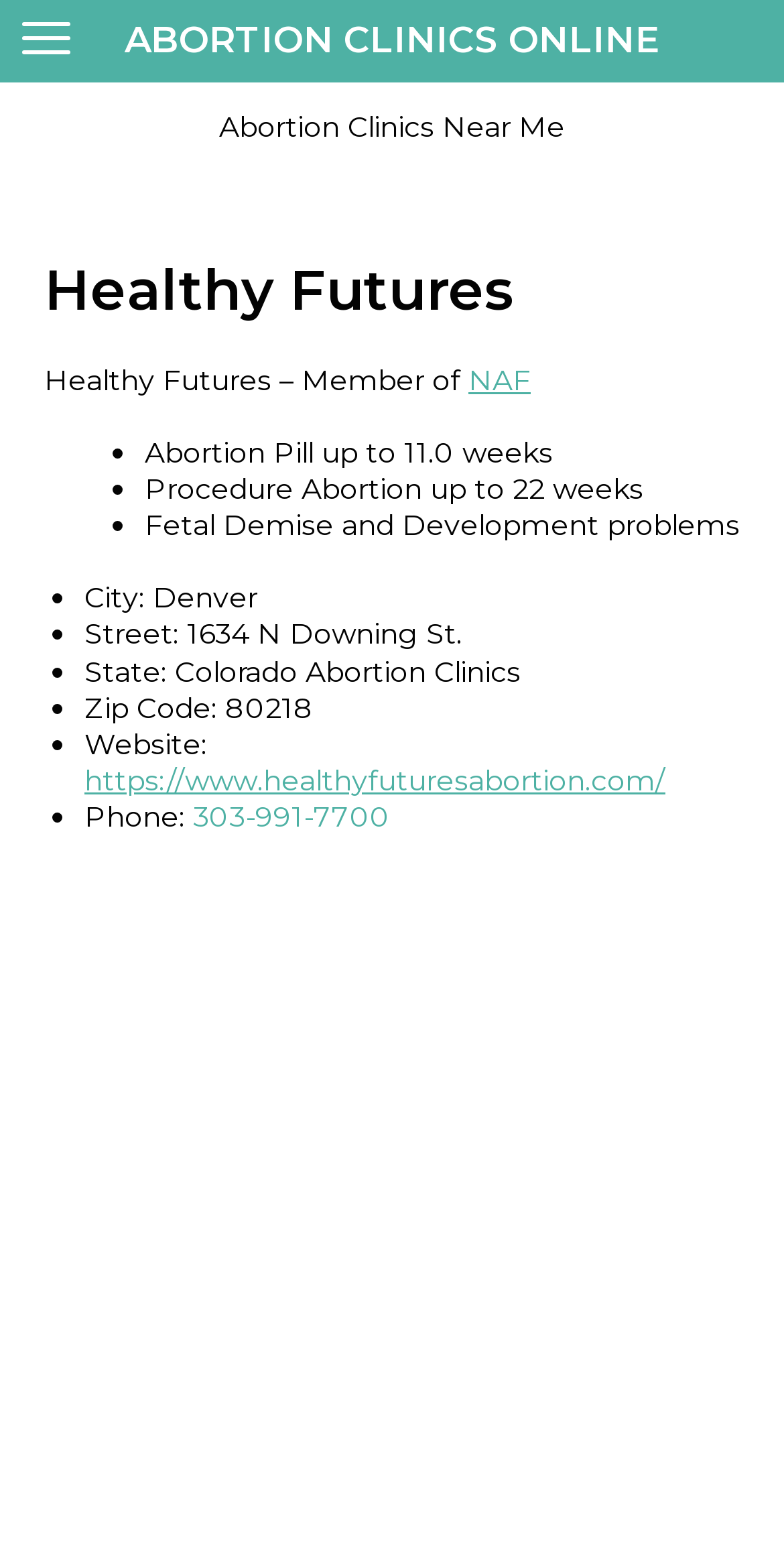Generate a comprehensive caption for the webpage you are viewing.

The webpage is about Healthy Futures Colorado, an abortion clinic in Denver, Colorado. At the top, there is a link on the left side, followed by a heading "ABORTION CLINICS ONLINE" in the middle, and another heading "Abortion Clinics Near Me" on the right side. Below these headings, there is a prominent heading "Healthy Futures" spanning almost the entire width of the page.

Under the "Healthy Futures" heading, there is a line of text "Healthy Futures – Member of" followed by a link to "NAF". Below this, there is a list of services offered by the clinic, marked by bullet points. The services include abortion pill up to 11.0 weeks, procedure abortion up to 22 weeks, and fetal demise and development problems.

Further down, there is another list marked by bullet points, providing the clinic's location details. The list includes the city (Denver), street address (1634 N Downing St.), state (Colorado), zip code (80218), website, and phone number (303-991-7700).